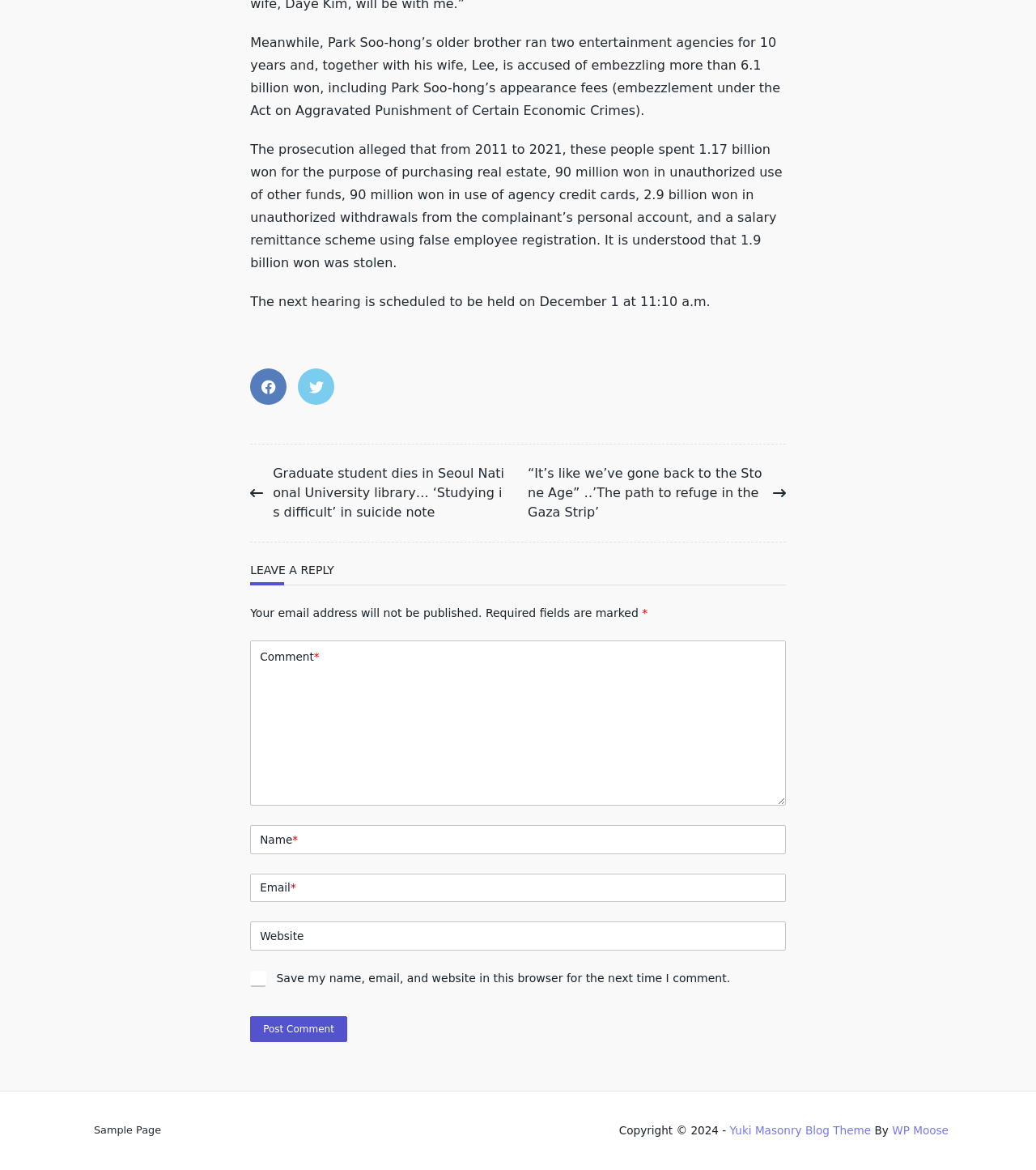Can you provide the bounding box coordinates for the element that should be clicked to implement the instruction: "Leave a reply"?

[0.242, 0.48, 0.758, 0.501]